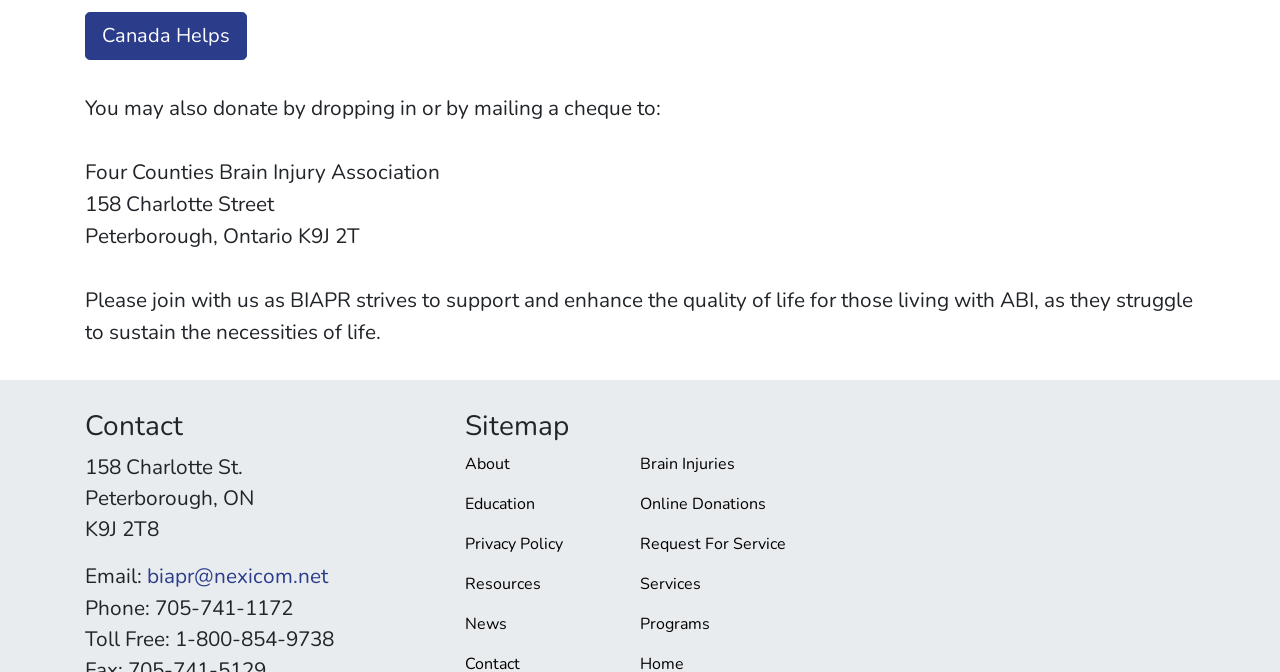What is the toll-free phone number of the organization?
Based on the image, answer the question with a single word or brief phrase.

1-800-854-9738